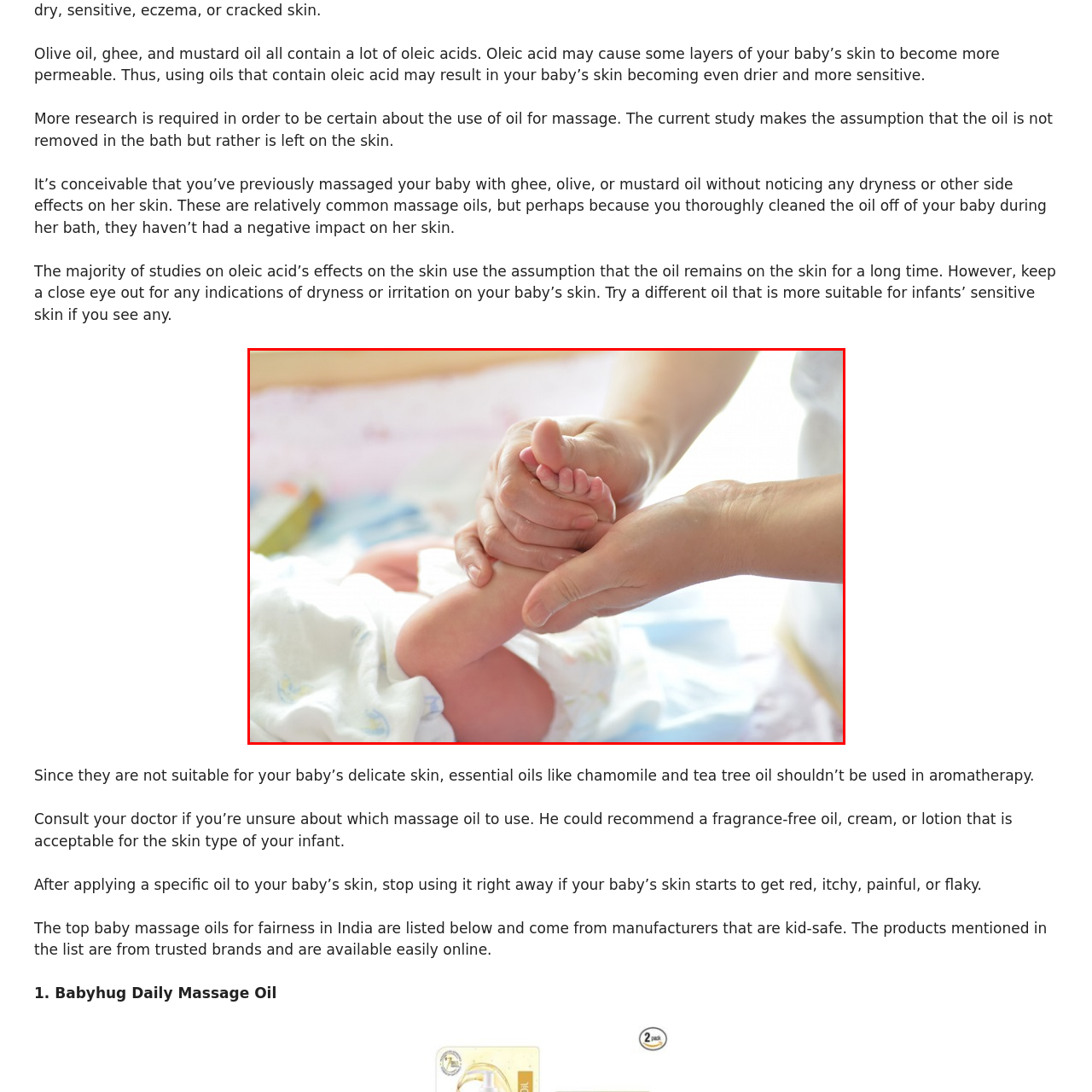Pay attention to the section outlined in red, Why is it important to be mindful of the oils used? 
Reply with a single word or phrase.

To avoid dryness or irritation